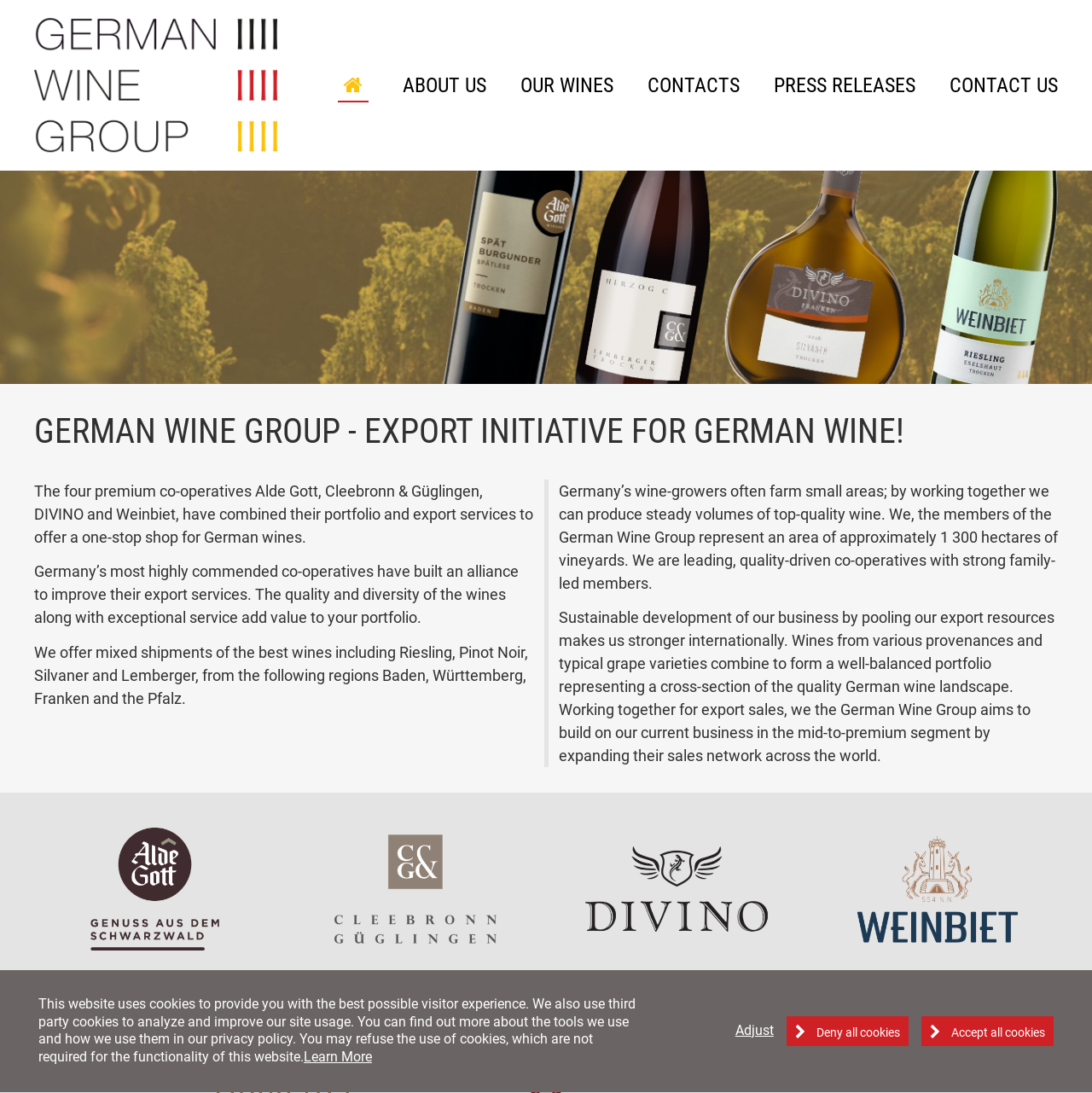Show the bounding box coordinates for the element that needs to be clicked to execute the following instruction: "Contact the German Wine Group". Provide the coordinates in the form of four float numbers between 0 and 1, i.e., [left, top, right, bottom].

[0.87, 0.064, 0.969, 0.092]